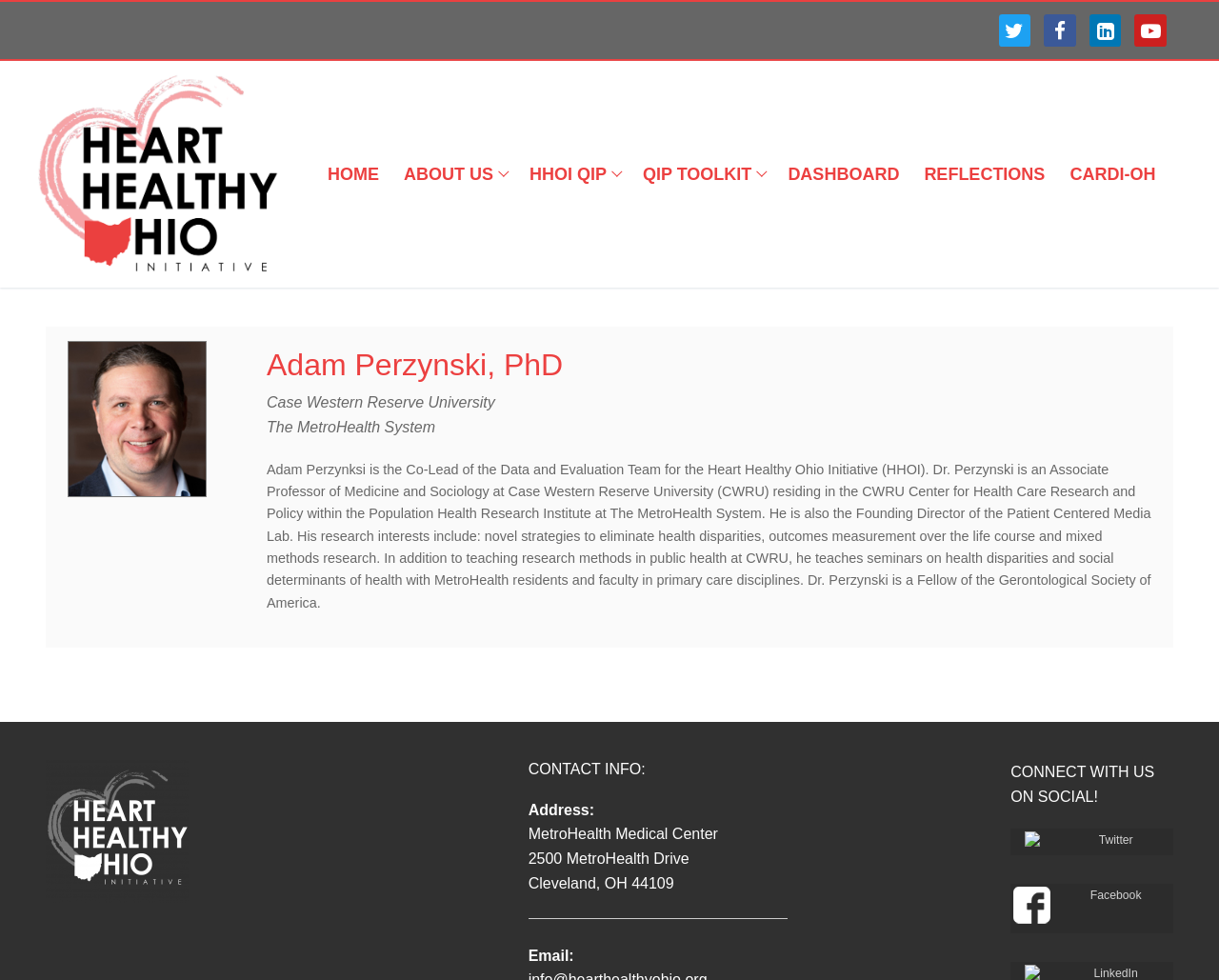Show the bounding box coordinates of the region that should be clicked to follow the instruction: "click Twitter link."

[0.819, 0.015, 0.845, 0.047]